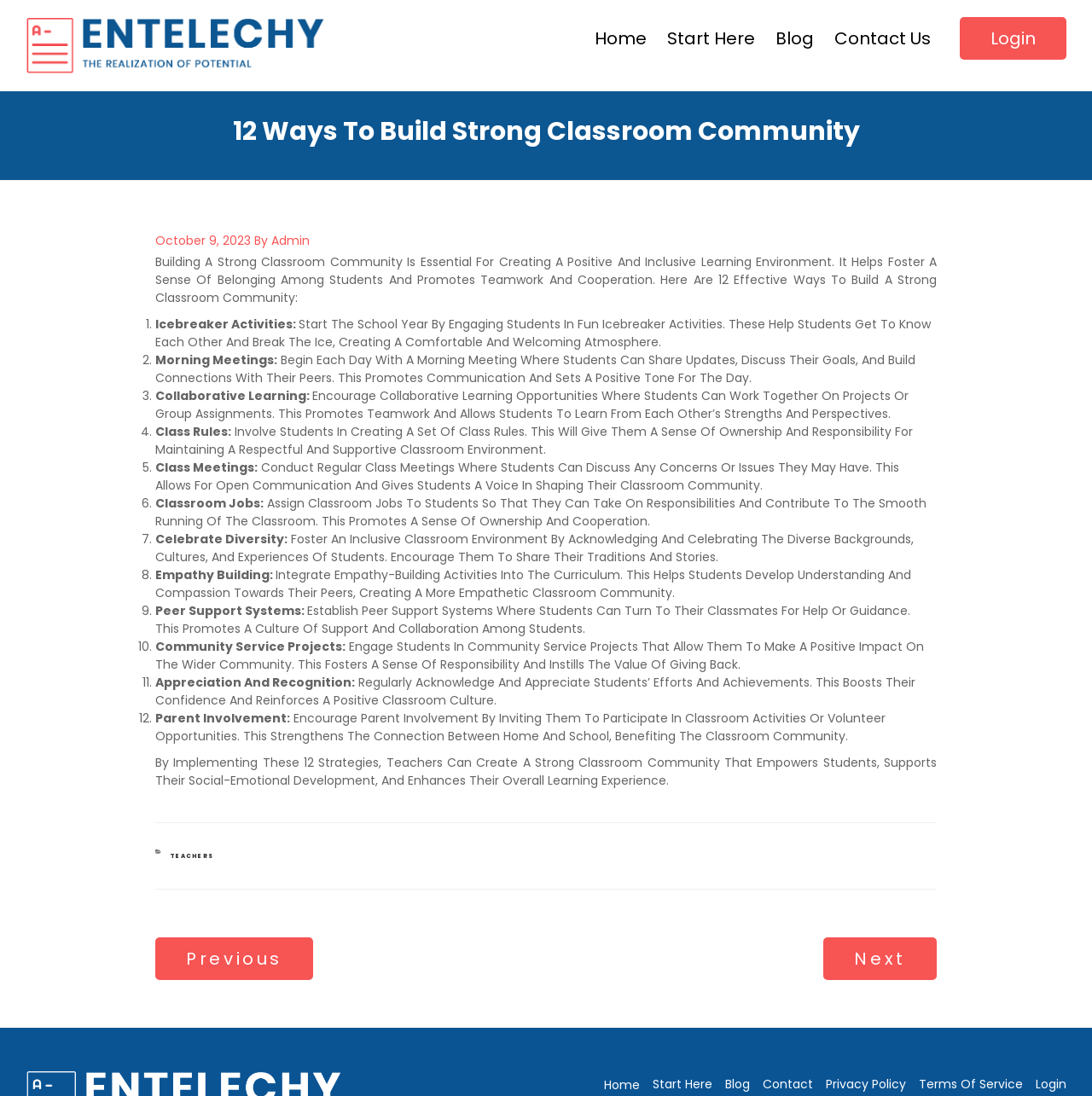Locate the bounding box coordinates of the element that should be clicked to execute the following instruction: "Navigate to the 'Blog' page".

[0.702, 0.016, 0.753, 0.054]